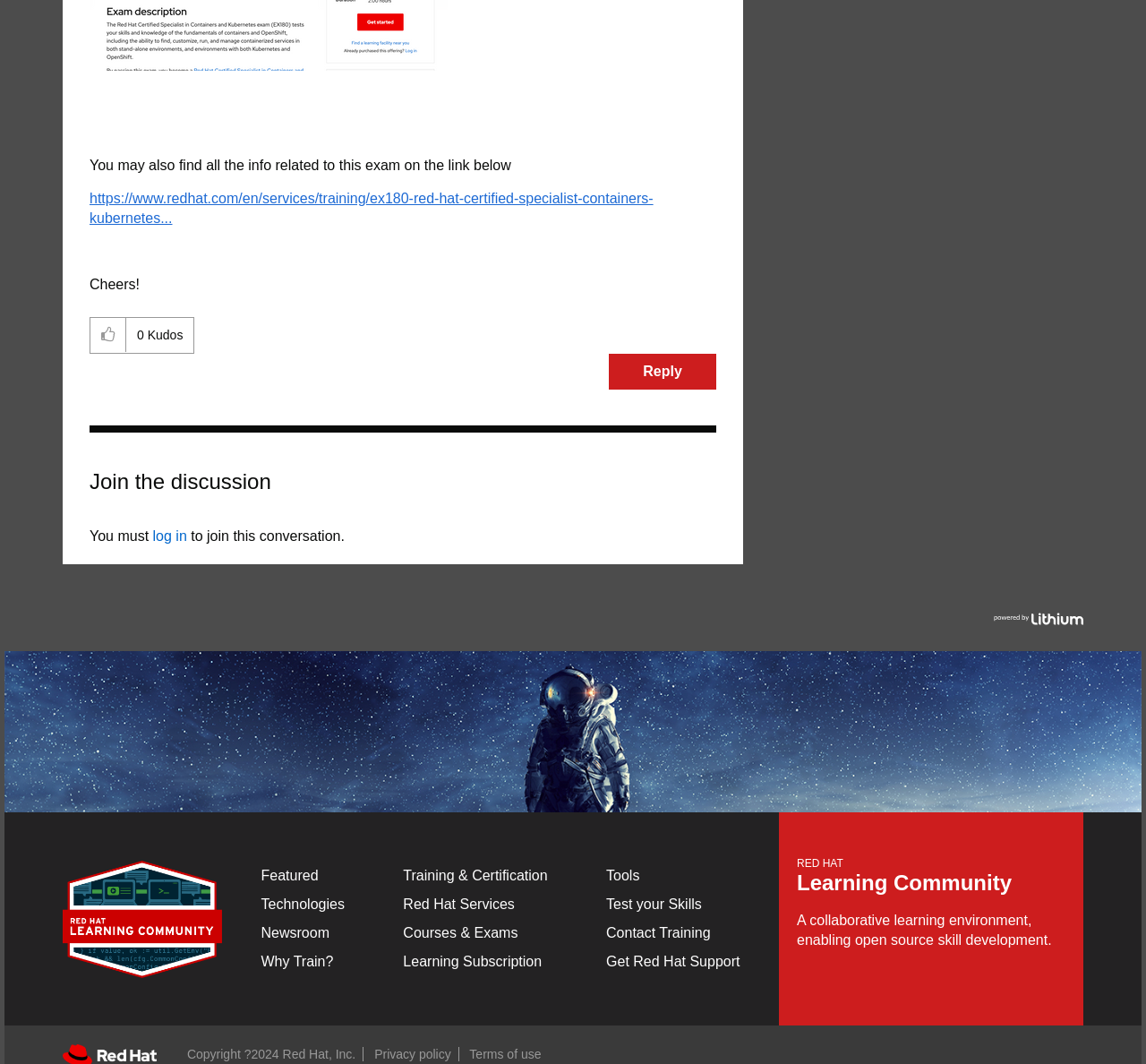Bounding box coordinates are specified in the format (top-left x, top-left y, bottom-right x, bottom-right y). All values are floating point numbers bounded between 0 and 1. Please provide the bounding box coordinate of the region this sentence describes: Get Red Hat Support

[0.529, 0.897, 0.646, 0.911]